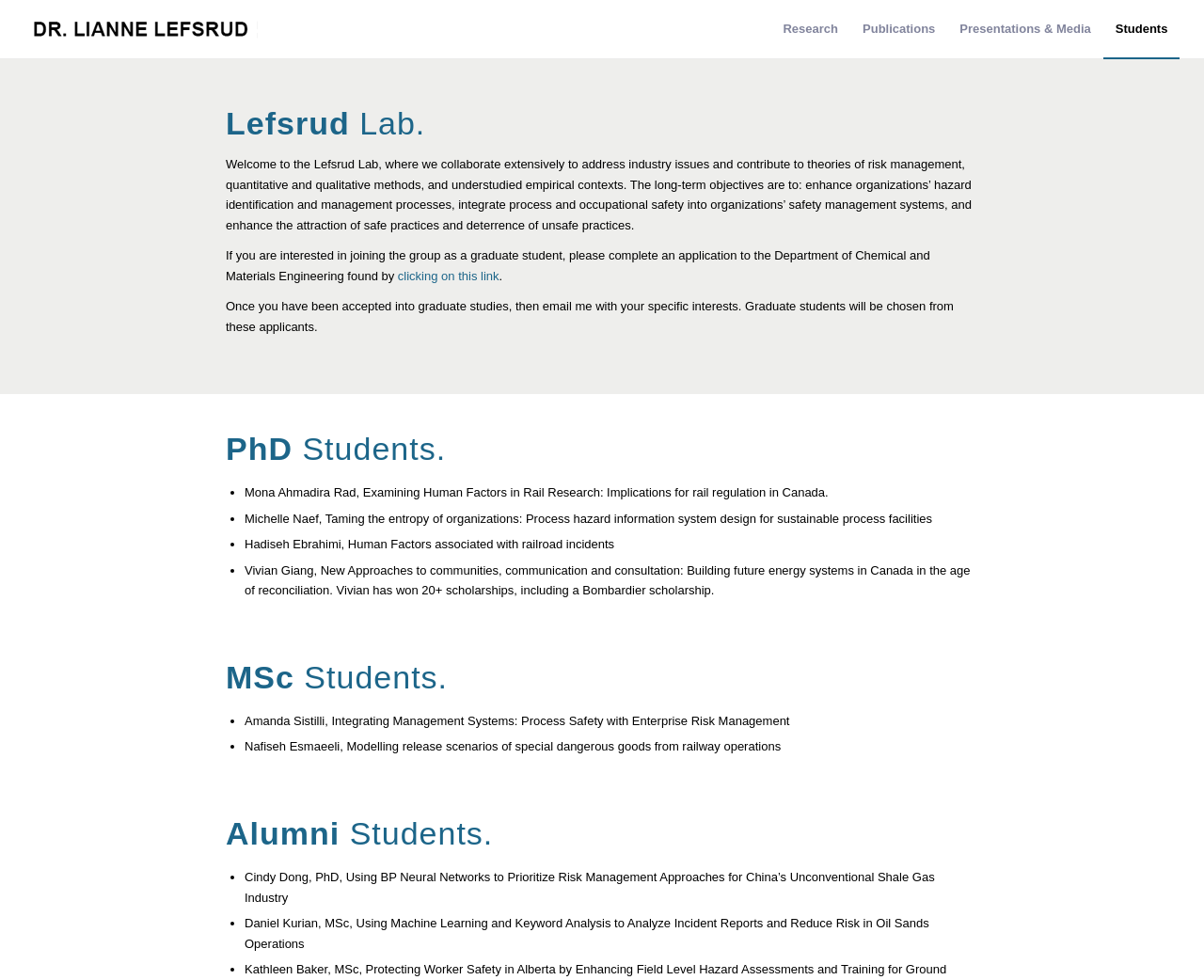Refer to the image and provide an in-depth answer to the question: 
How many MSc students are listed?

I counted the number of MSc students listed under the 'MSc Students' heading, which are Amanda Sistilli and Nafiseh Esmaeeli.